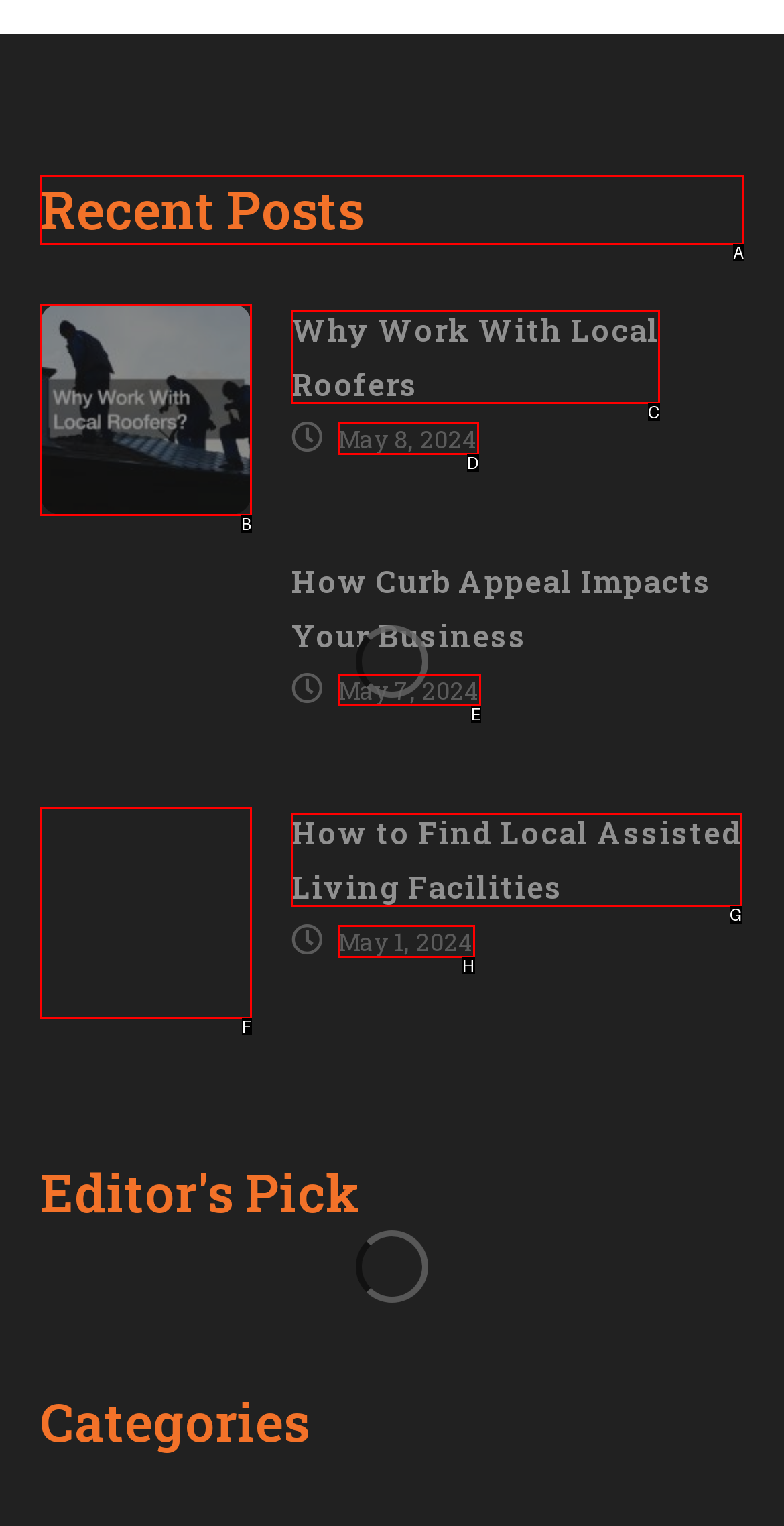Select the proper HTML element to perform the given task: View recent posts Answer with the corresponding letter from the provided choices.

A